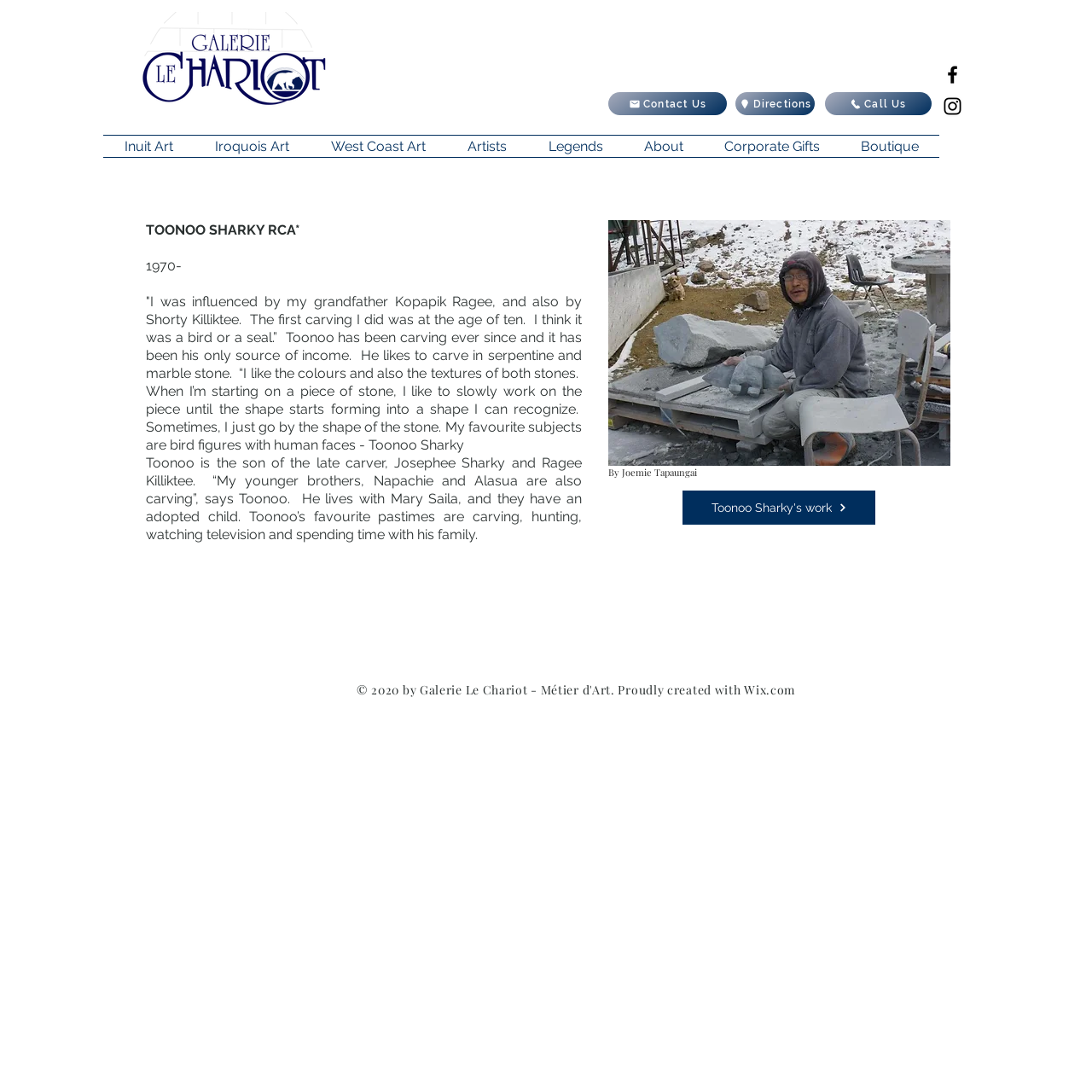Identify the bounding box coordinates of the clickable region to carry out the given instruction: "Contact Us".

[0.557, 0.084, 0.666, 0.105]